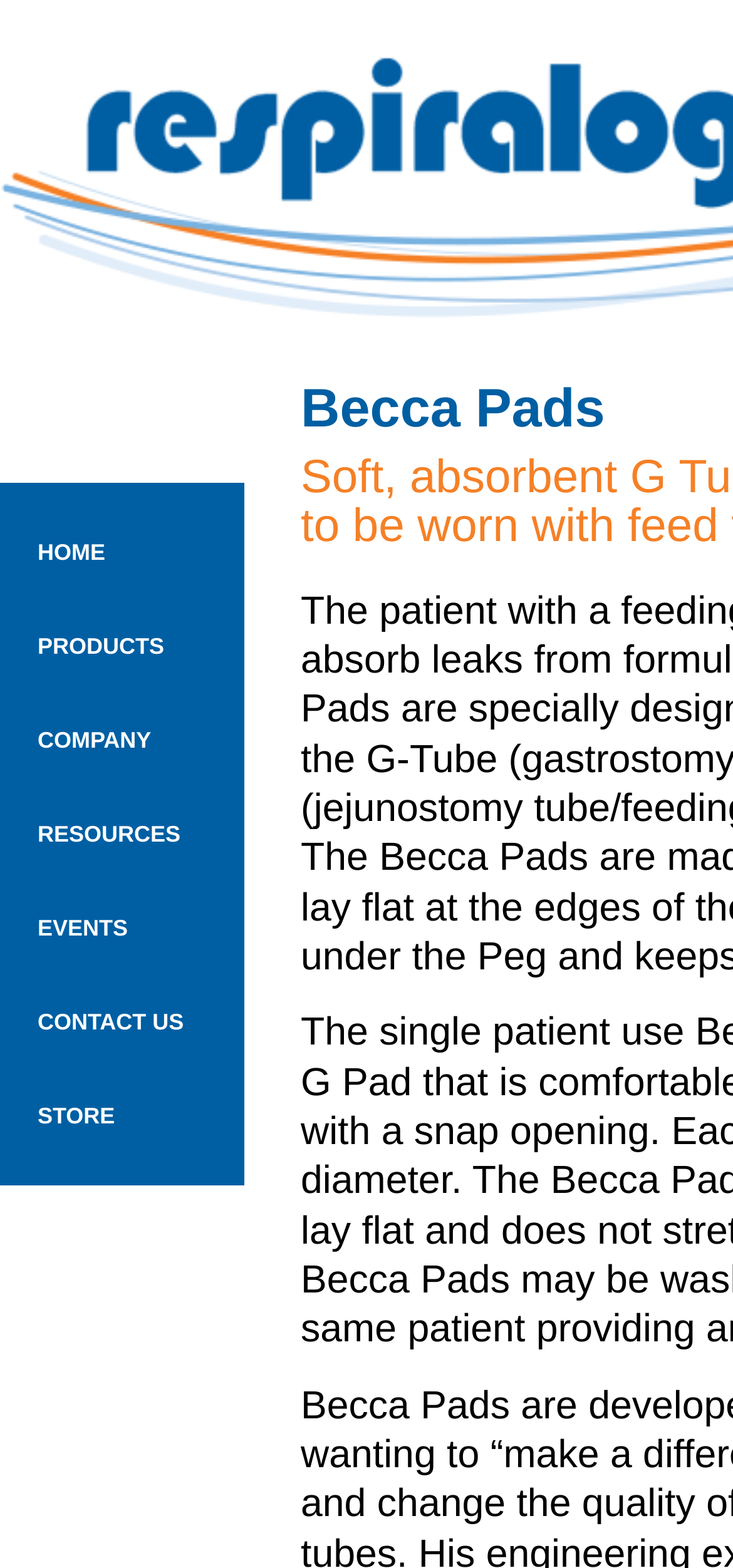Using the element description CONTACT US, predict the bounding box coordinates for the UI element. Provide the coordinates in (top-left x, top-left y, bottom-right x, bottom-right y) format with values ranging from 0 to 1.

[0.0, 0.622, 0.333, 0.682]